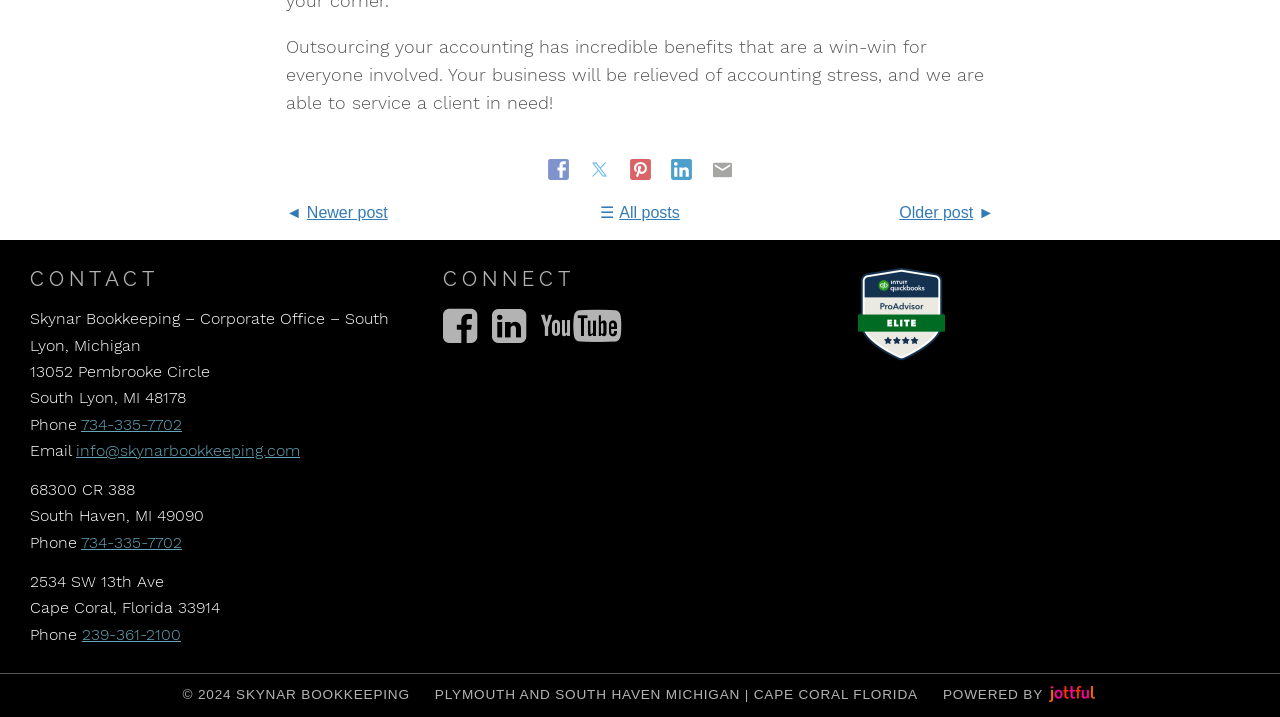Please look at the image and answer the question with a detailed explanation: What is the company name?

The company name can be found in the contact information section, where it is mentioned as 'Skynar Bookkeeping – Corporate Office – South Lyon, Michigan'.